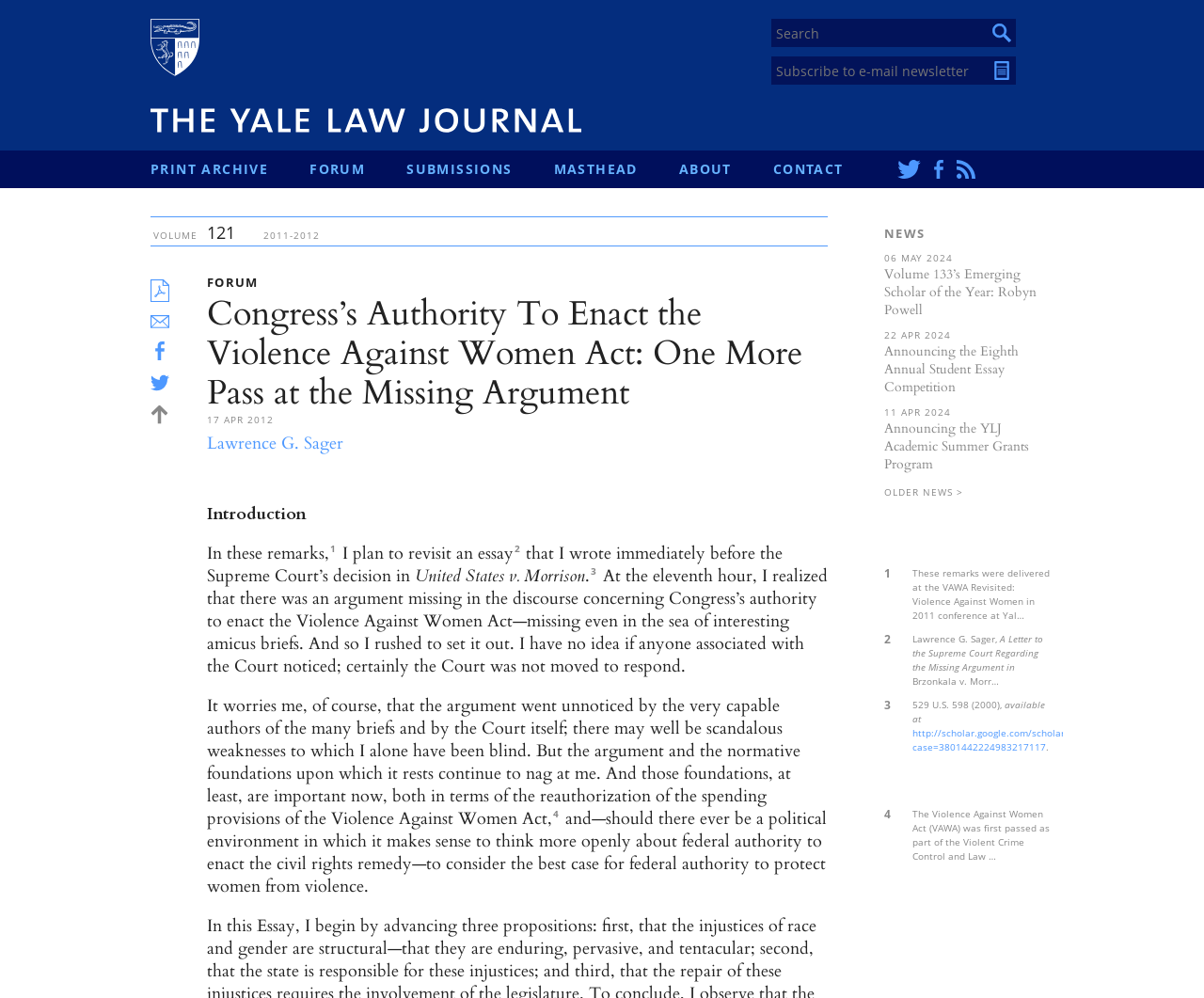What is the name of the law journal?
Analyze the screenshot and provide a detailed answer to the question.

I determined the answer by looking at the heading element with the text 'The Yale Law Journal' which is located at the top of the webpage, indicating that it is the title of the law journal.